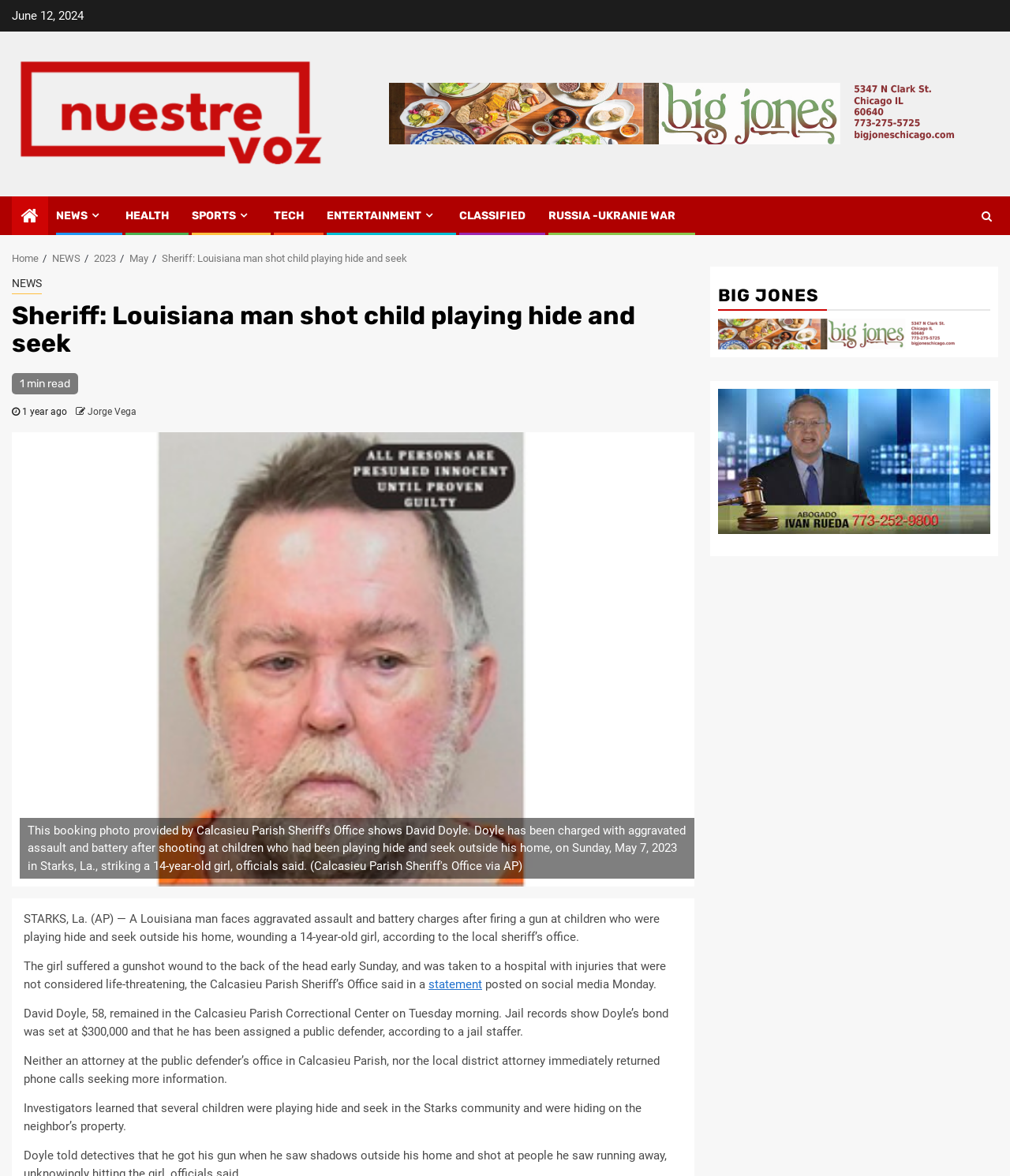Pinpoint the bounding box coordinates of the clickable area needed to execute the instruction: "Click on the NEWS link". The coordinates should be specified as four float numbers between 0 and 1, i.e., [left, top, right, bottom].

[0.055, 0.178, 0.102, 0.189]